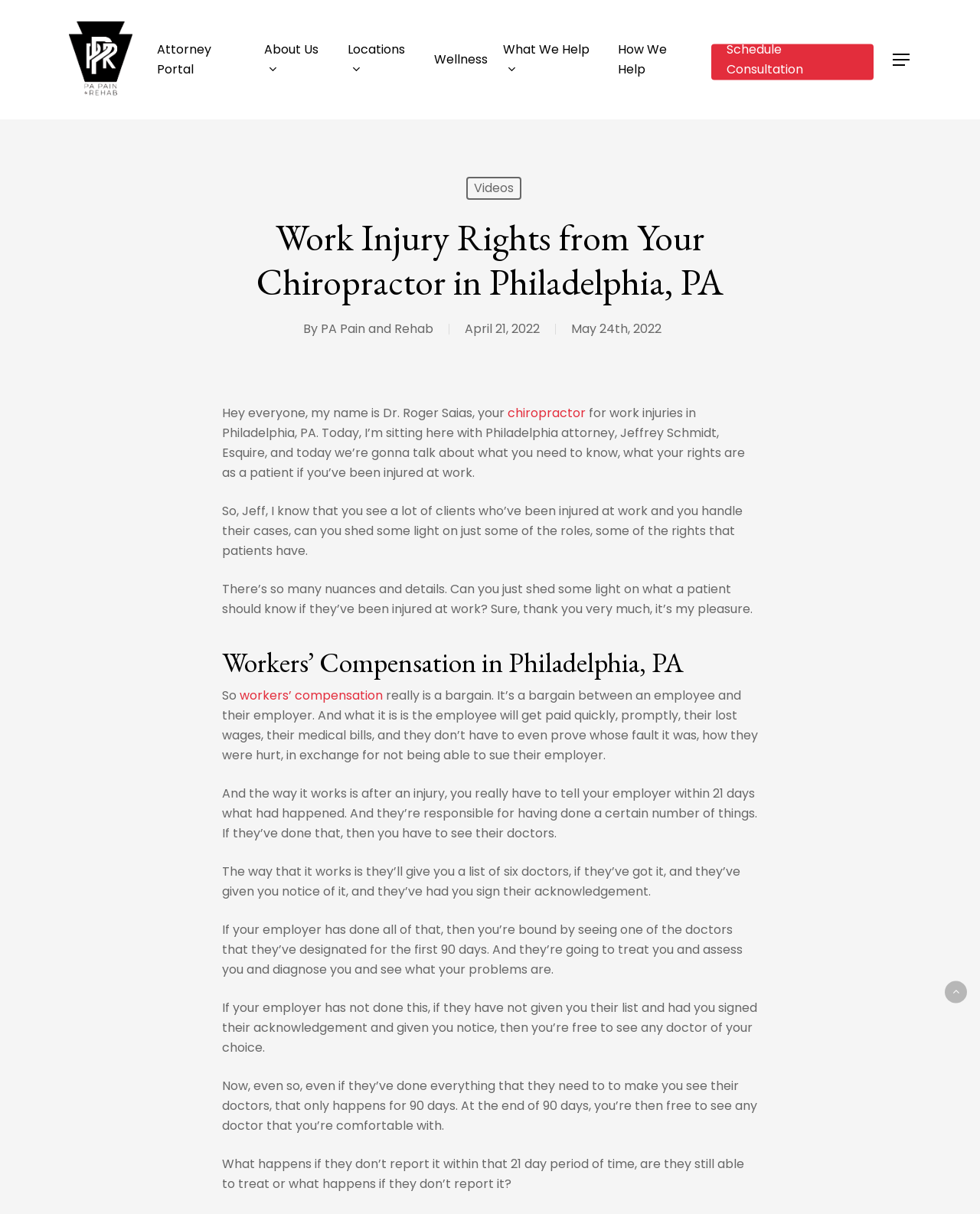How long does an employee have to report a work injury to their employer? Look at the image and give a one-word or short phrase answer.

21 days